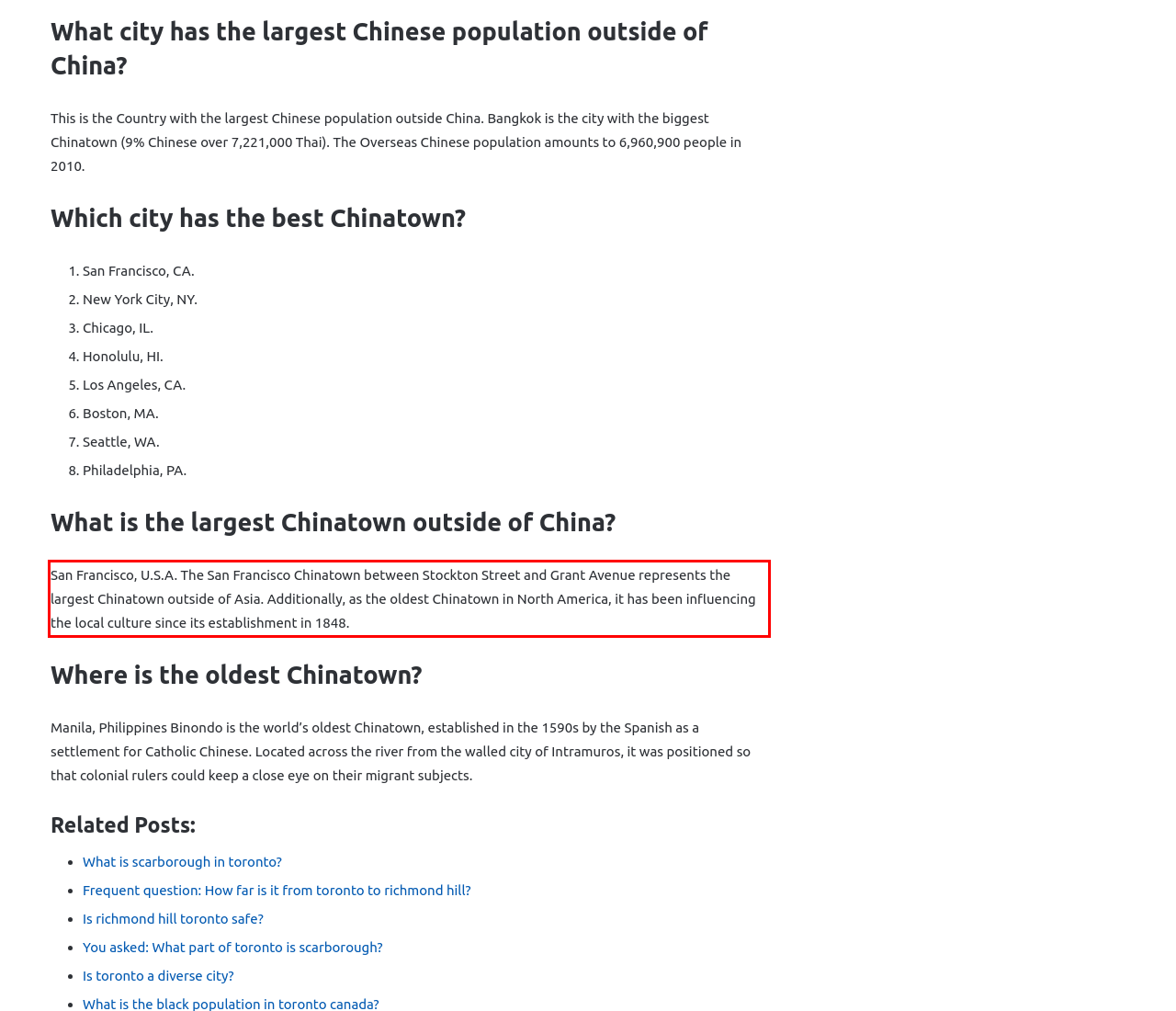Given a screenshot of a webpage, locate the red bounding box and extract the text it encloses.

San Francisco, U.S.A. The San Francisco Chinatown between Stockton Street and Grant Avenue represents the largest Chinatown outside of Asia. Additionally, as the oldest Chinatown in North America, it has been influencing the local culture since its establishment in 1848.